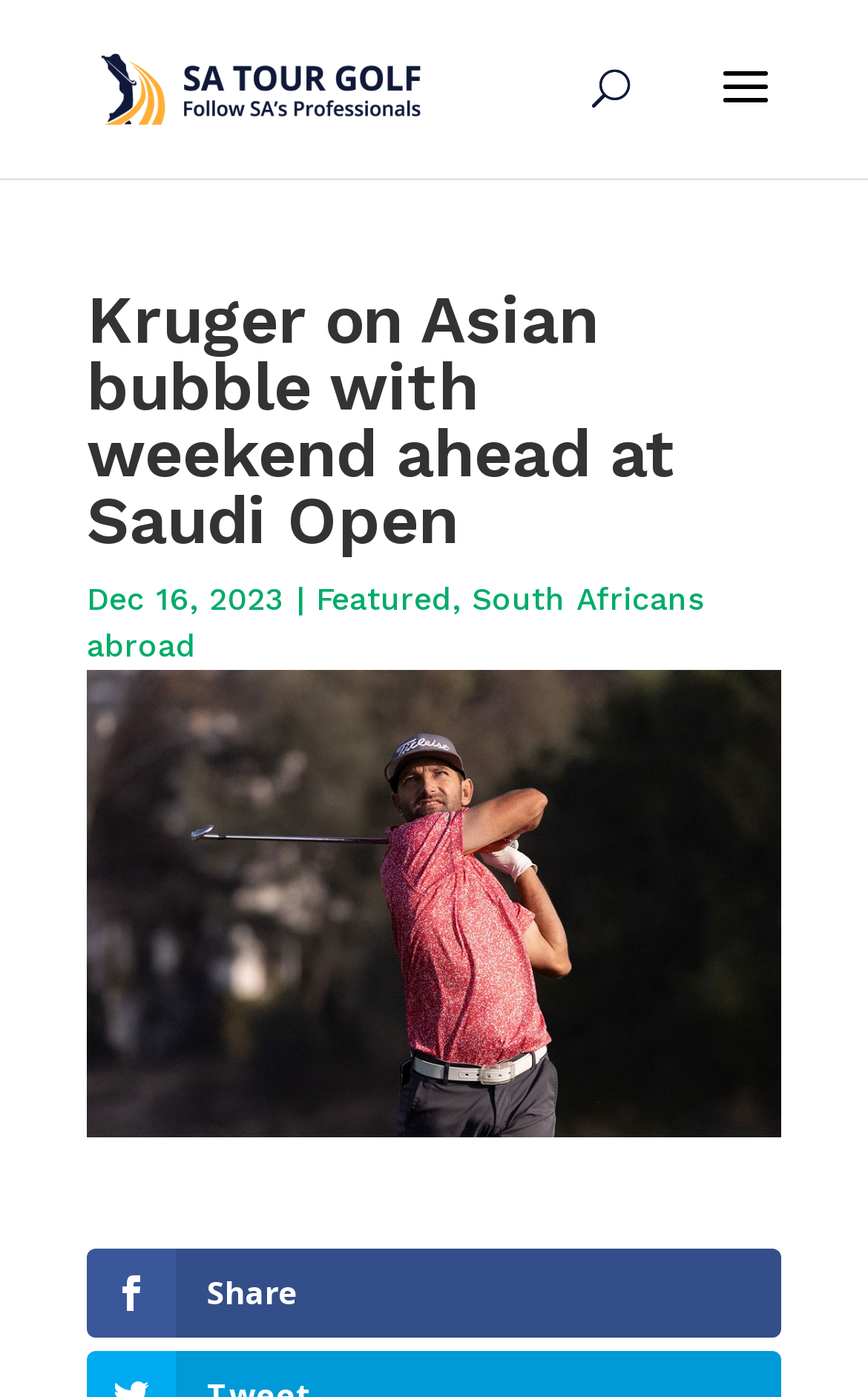What is the section of the webpage that contains the article content?
Give a single word or phrase as your answer by examining the image.

complementary